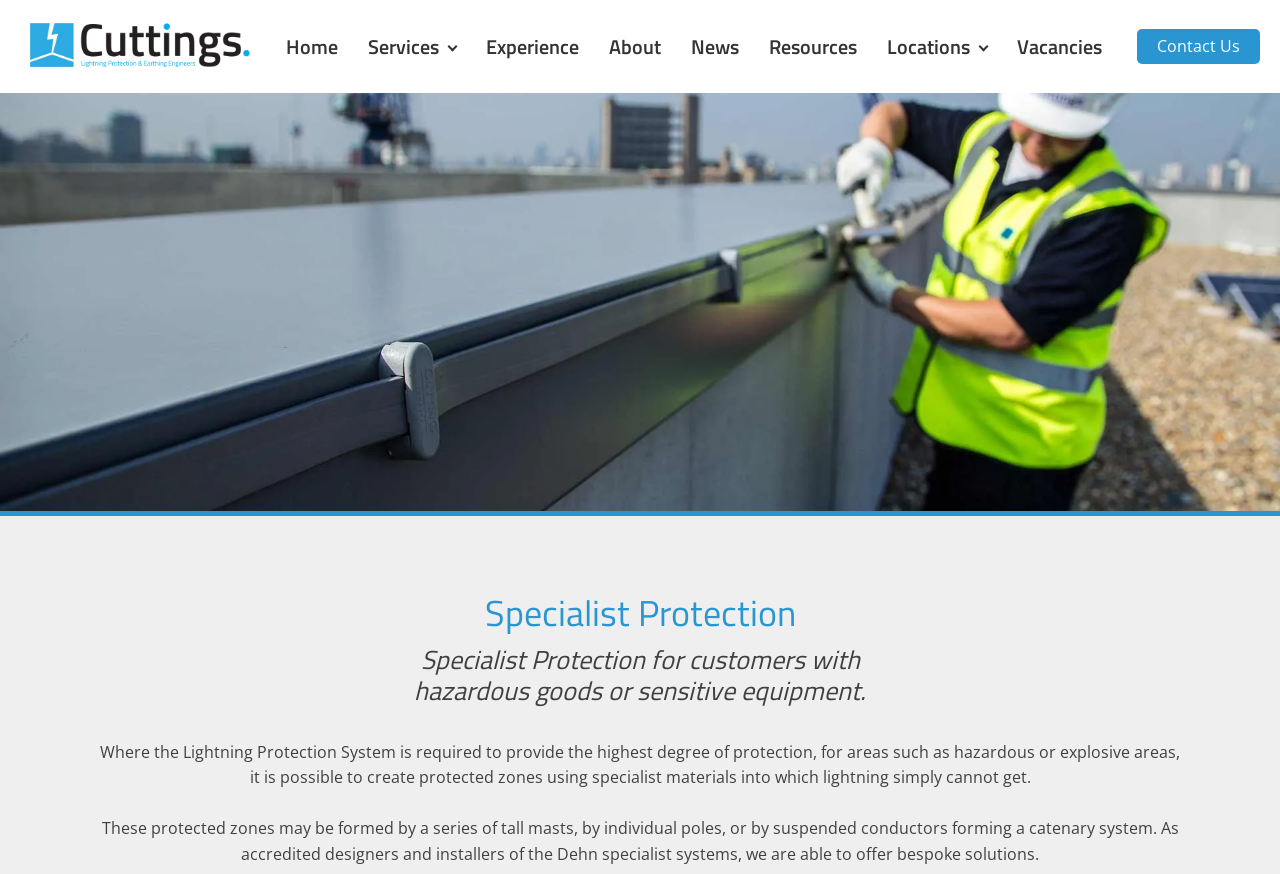What kind of equipment requires high protection?
Using the screenshot, give a one-word or short phrase answer.

Hazardous goods or sensitive equipment